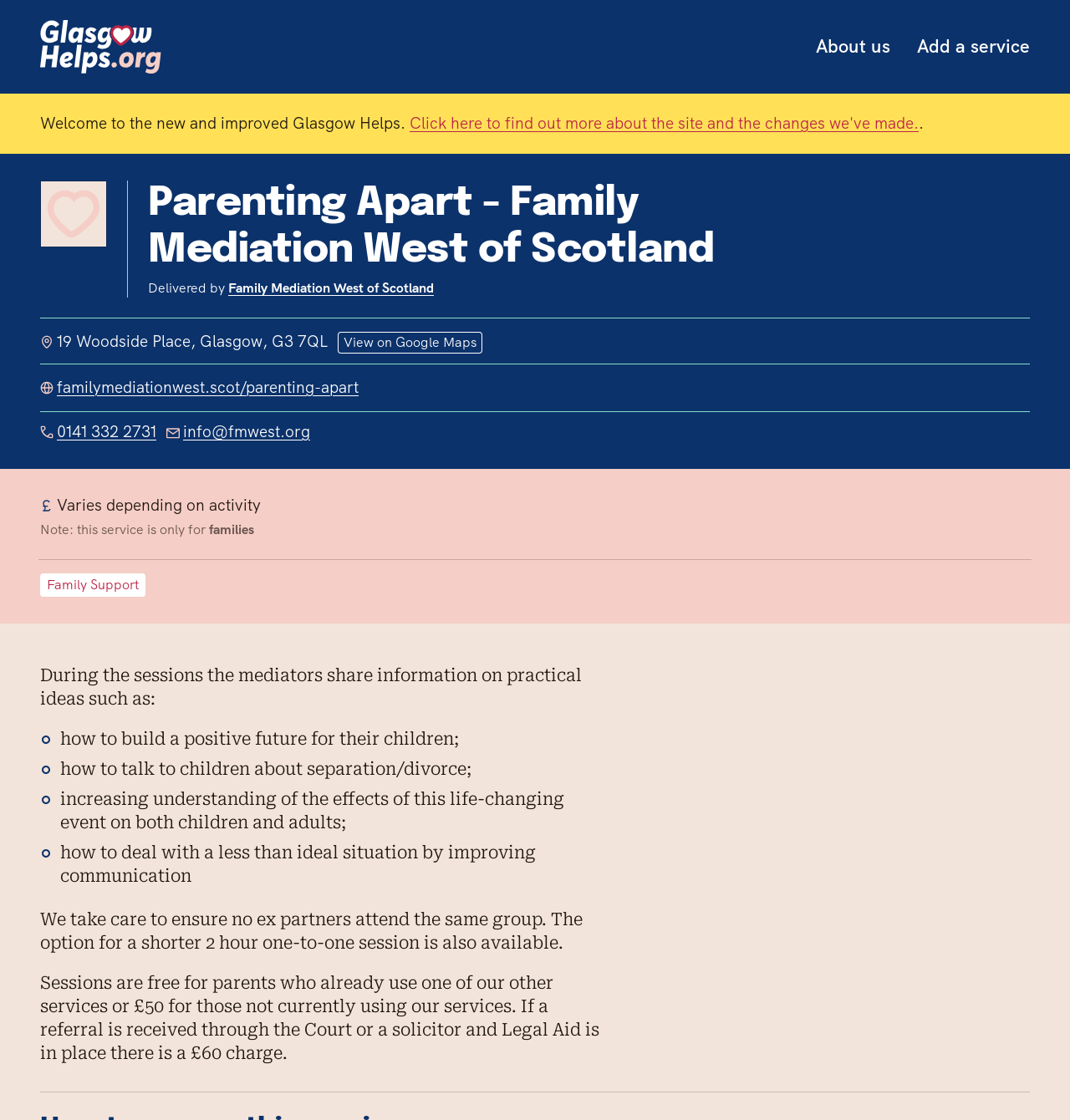What is the address of the organization?
Look at the screenshot and respond with one word or a short phrase.

19 Woodside Place, Glasgow, G3 7QL